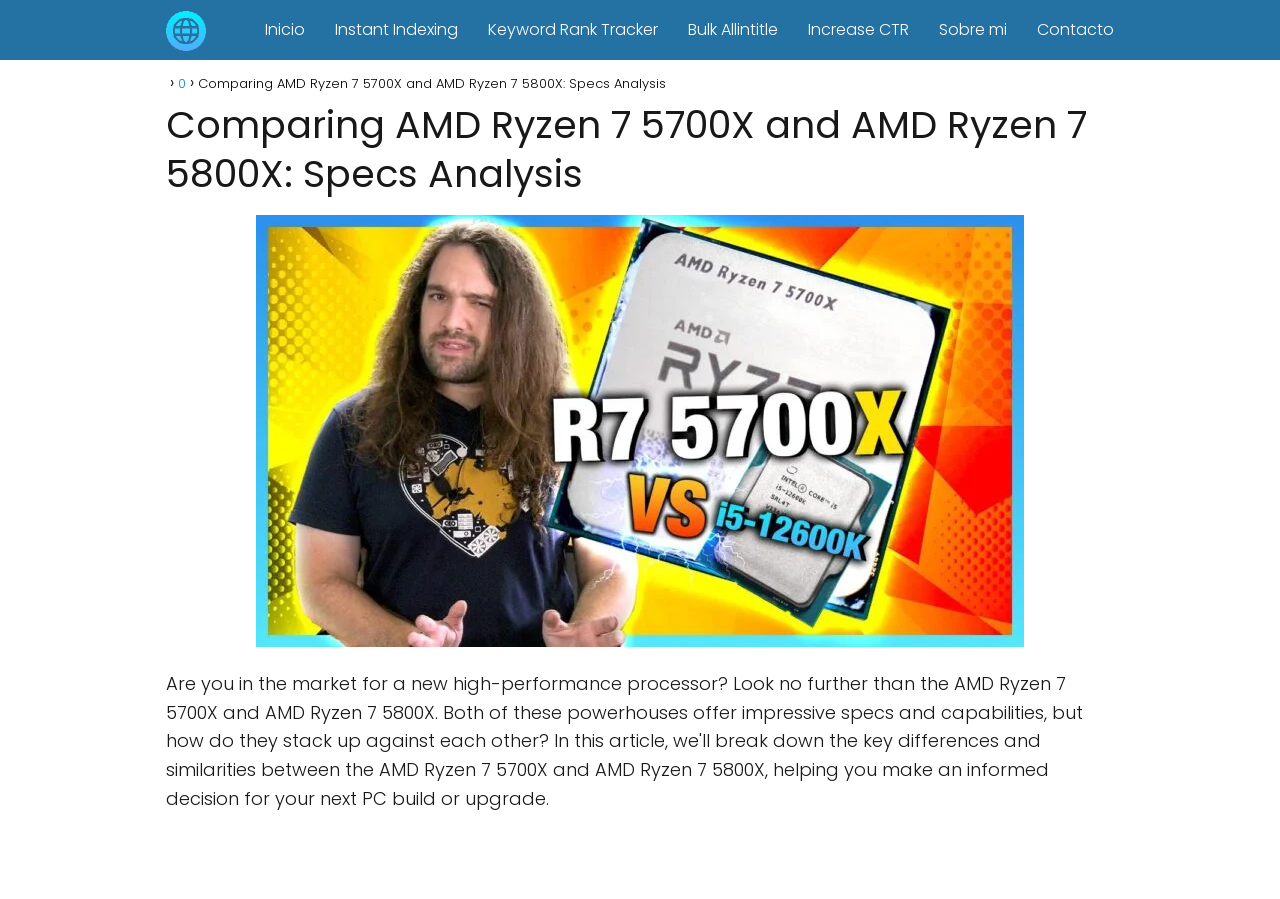Answer the question in a single word or phrase:
What is the position of the 'Contacto' link?

Rightmost